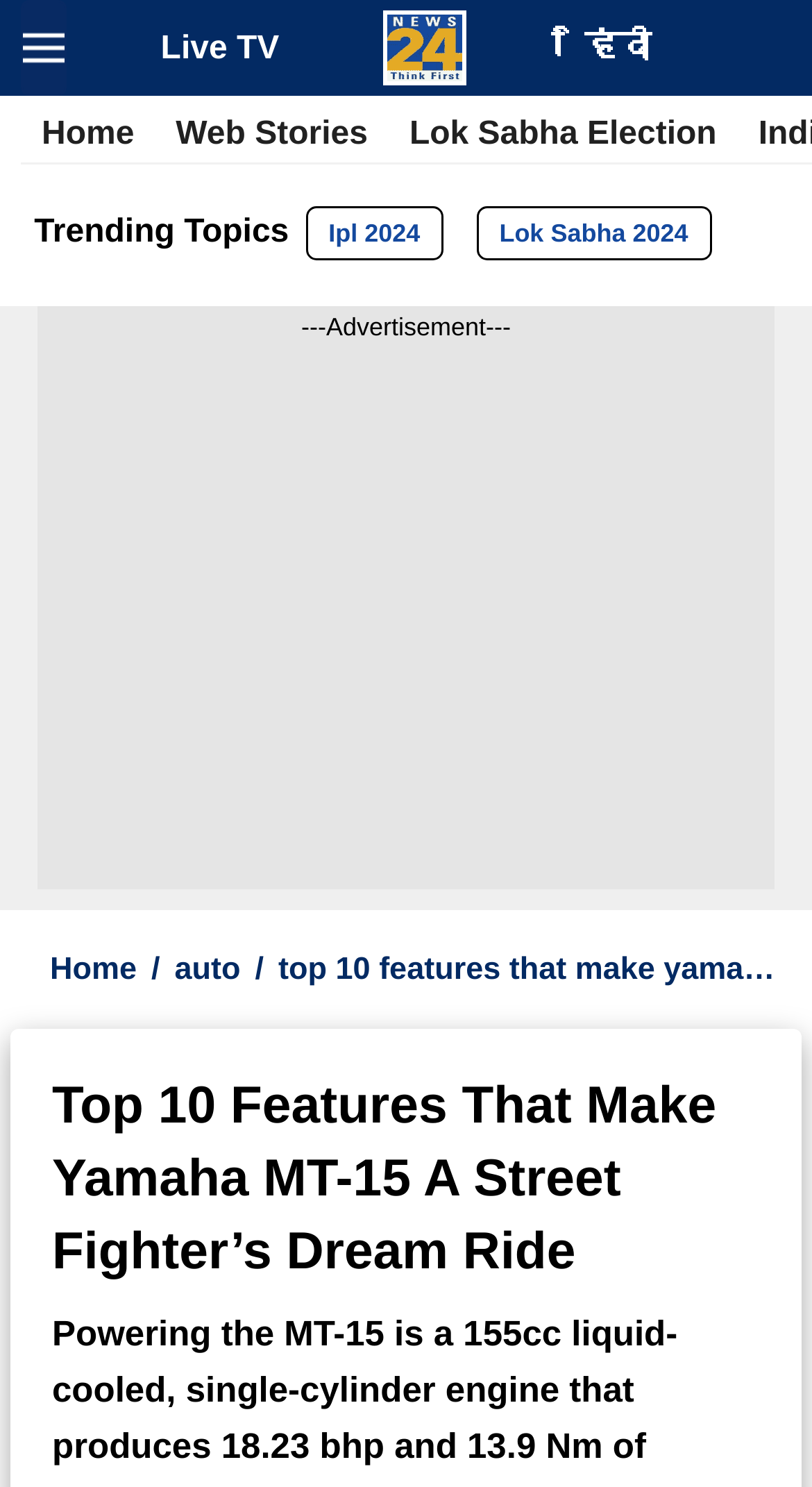What type of engine does Yamaha MT-15 have?
Please respond to the question thoroughly and include all relevant details.

Based on the webpage content, the Yamaha MT-15 is powered by a 155cc liquid-cooled, single-cylinder engine, which is mentioned in the webpage description.